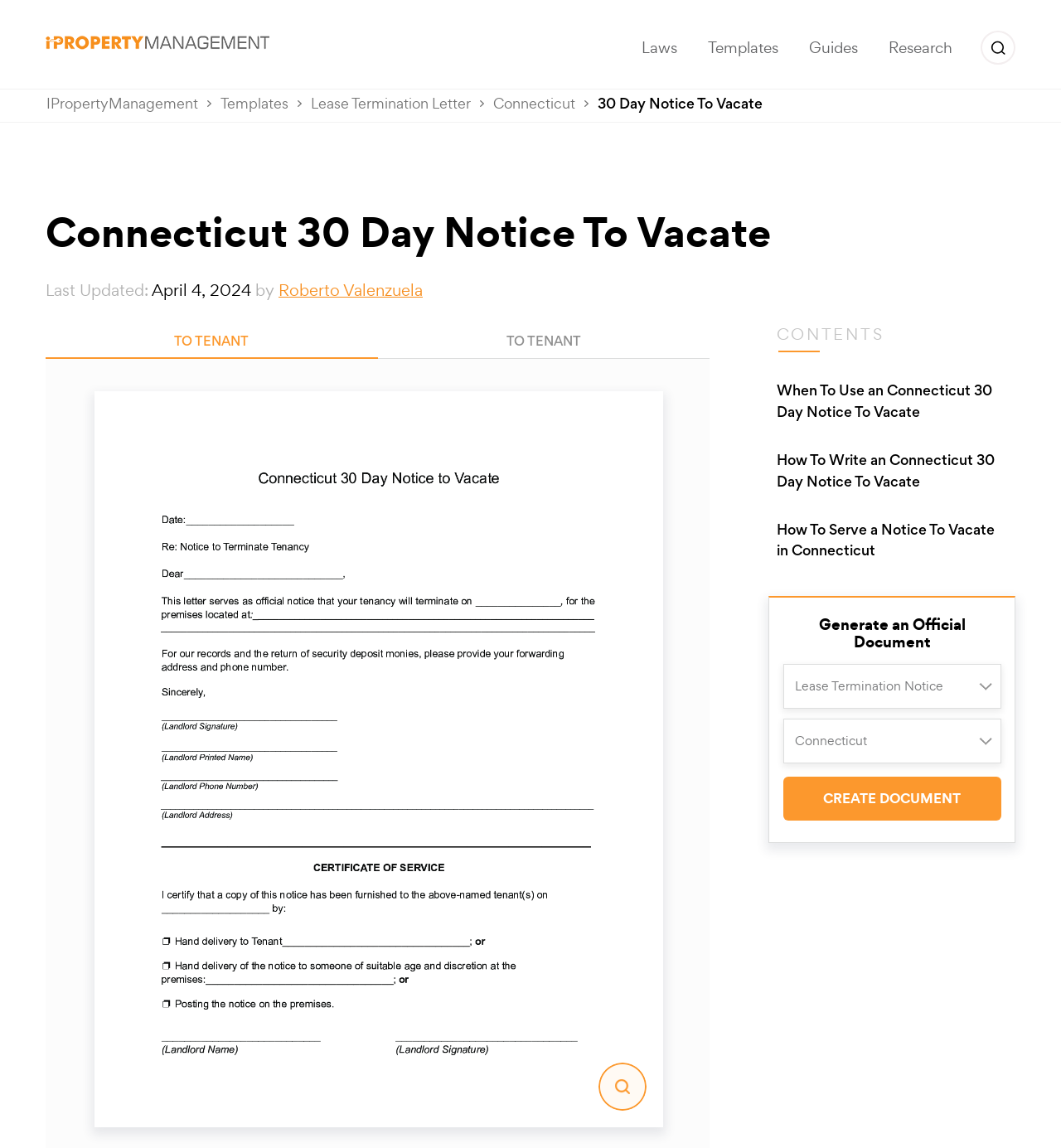Locate the bounding box coordinates of the element that should be clicked to fulfill the instruction: "Click on the 'CREATE DOCUMENT' button".

[0.738, 0.677, 0.944, 0.715]